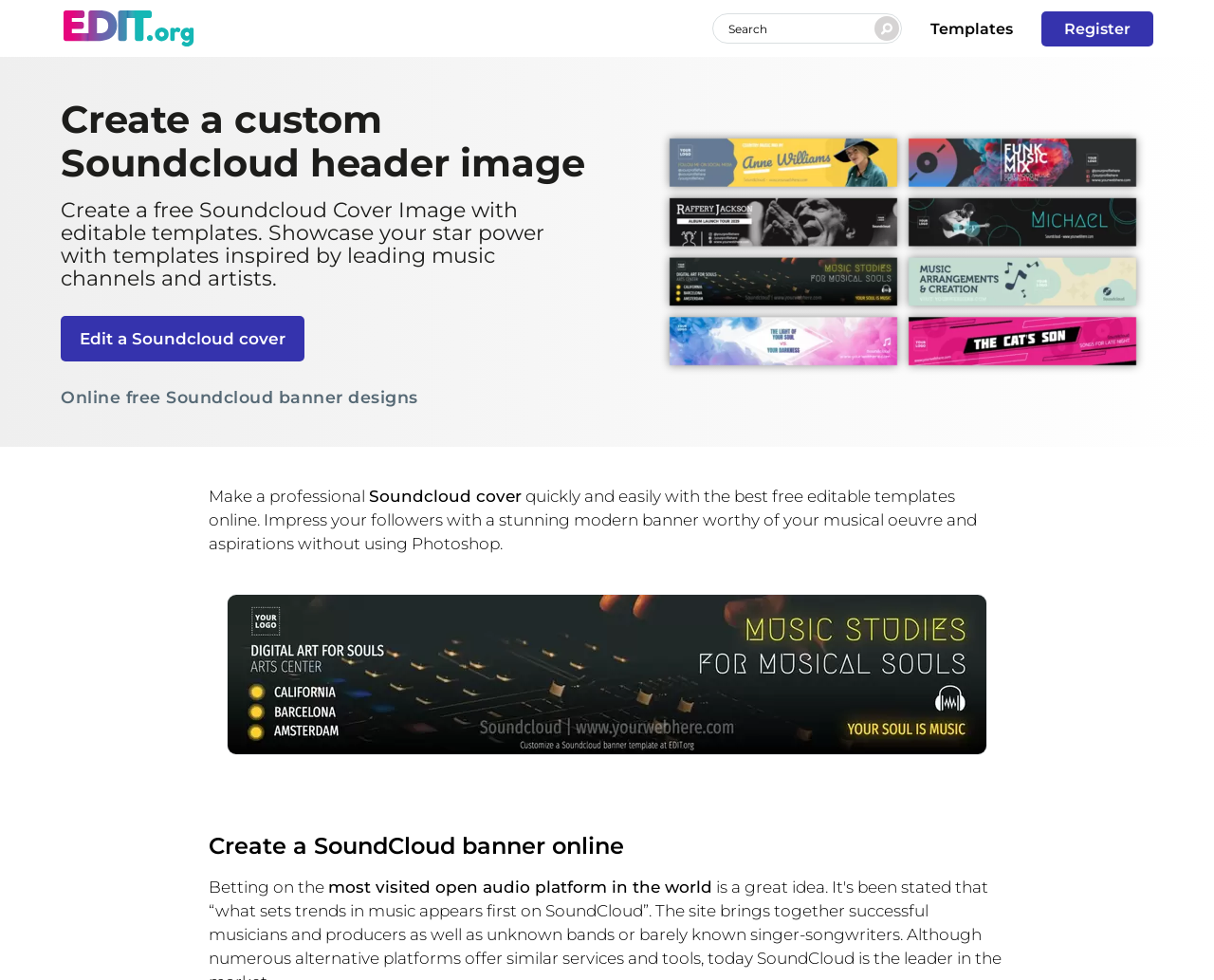Find the bounding box coordinates of the element to click in order to complete this instruction: "Create a custom Soundcloud header image". The bounding box coordinates must be four float numbers between 0 and 1, denoted as [left, top, right, bottom].

[0.05, 0.1, 0.5, 0.189]